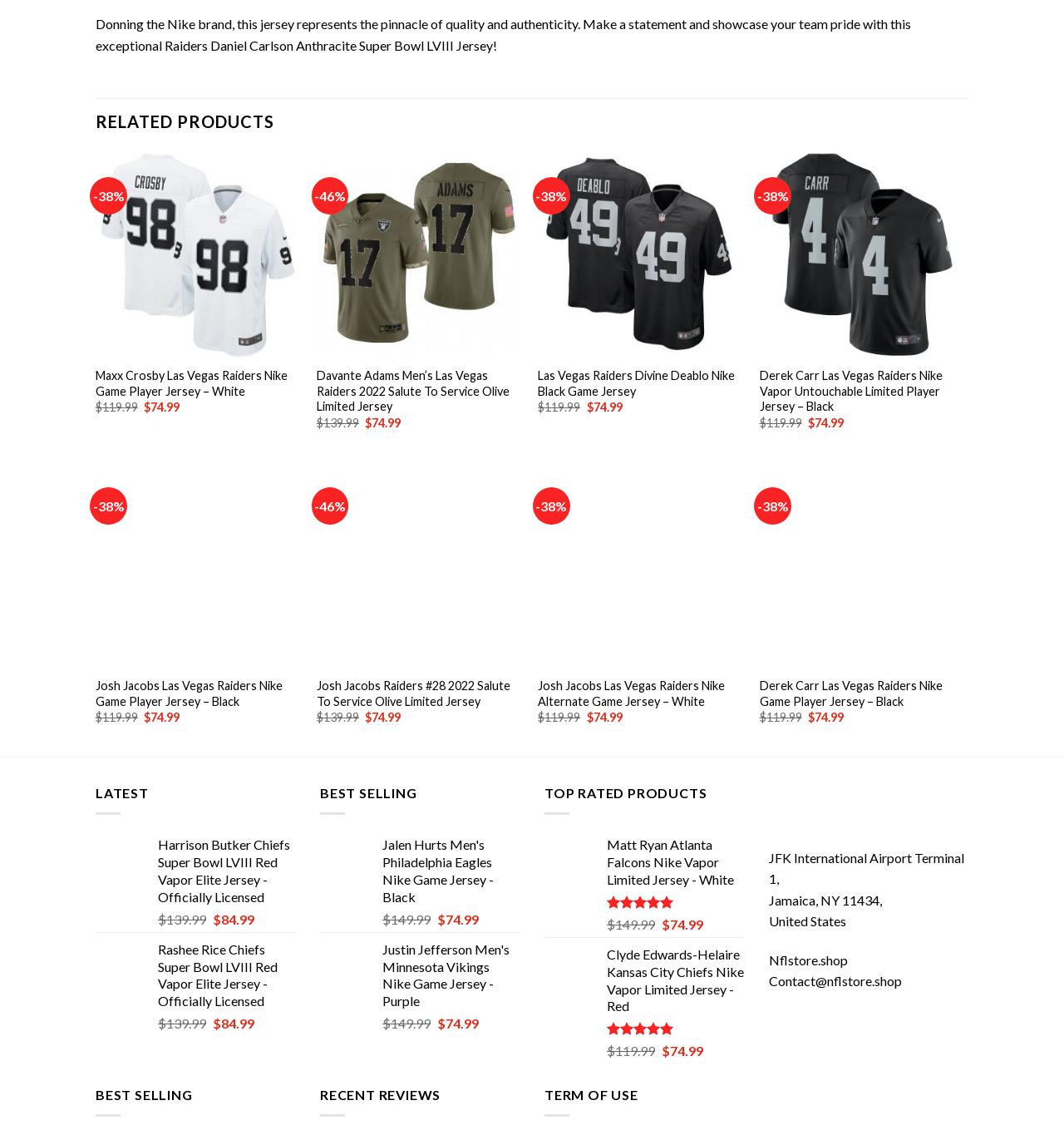What is the discount percentage for the 'Davante Adams Men's Las Vegas Raiders 2022 Salute To Service Olive Limited Jersey'? Refer to the image and provide a one-word or short phrase answer.

46%